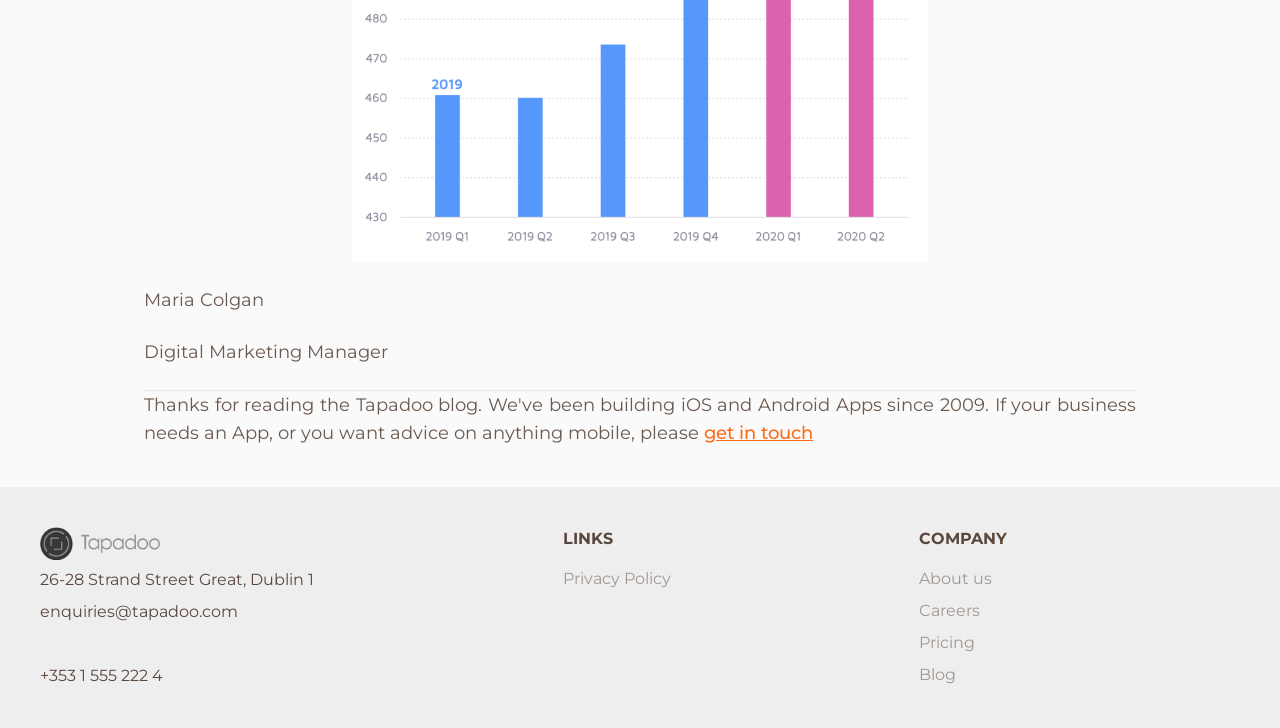What is the email address of Tapadoo?
Give a thorough and detailed response to the question.

The email address of Tapadoo is mentioned as 'enquiries@tapadoo.com' in the link 'Tapadoo mail' at the bottom of the webpage, which is a StaticText element with bounding box coordinates [0.031, 0.828, 0.186, 0.854].